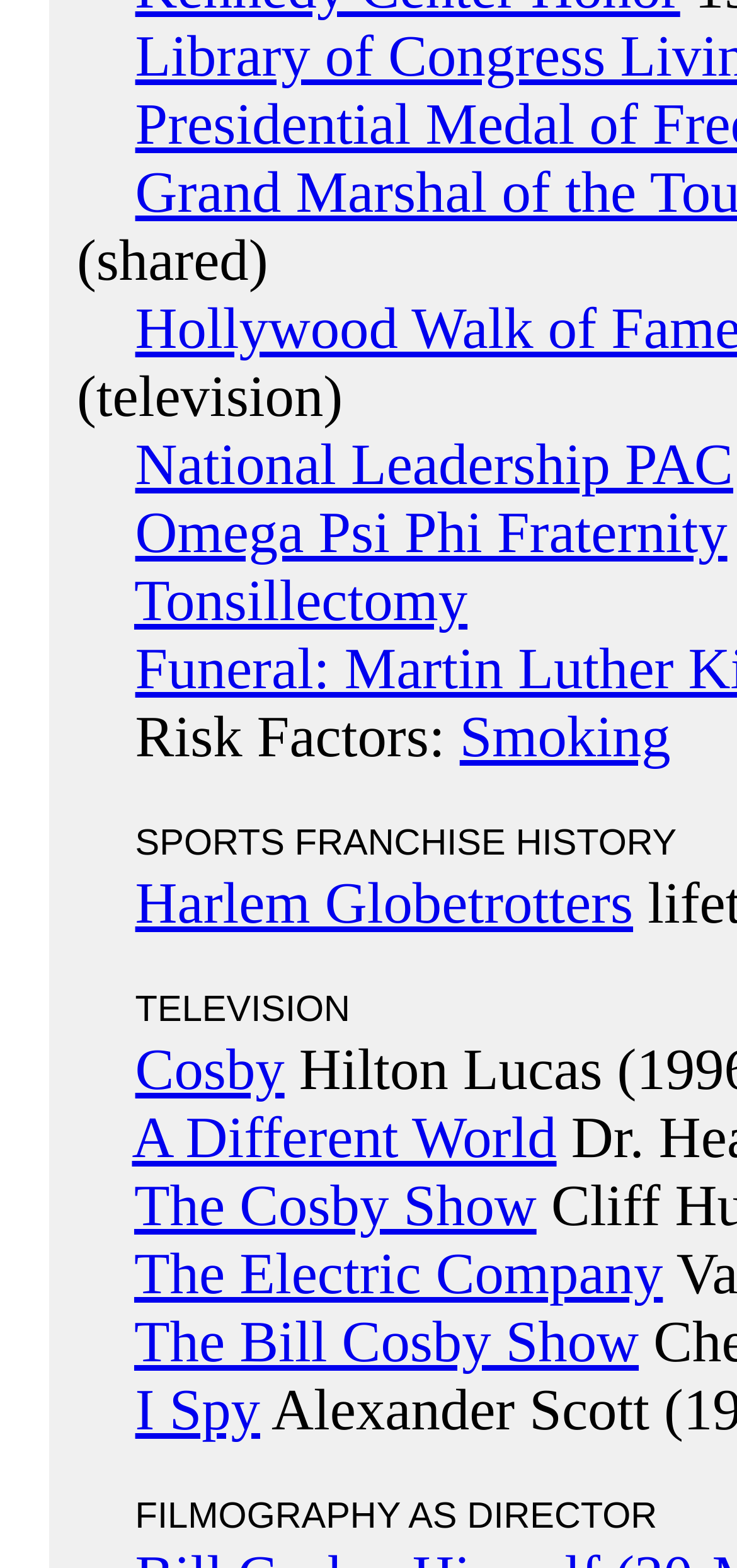What is the last link on the webpage?
Based on the image, give a one-word or short phrase answer.

I Spy